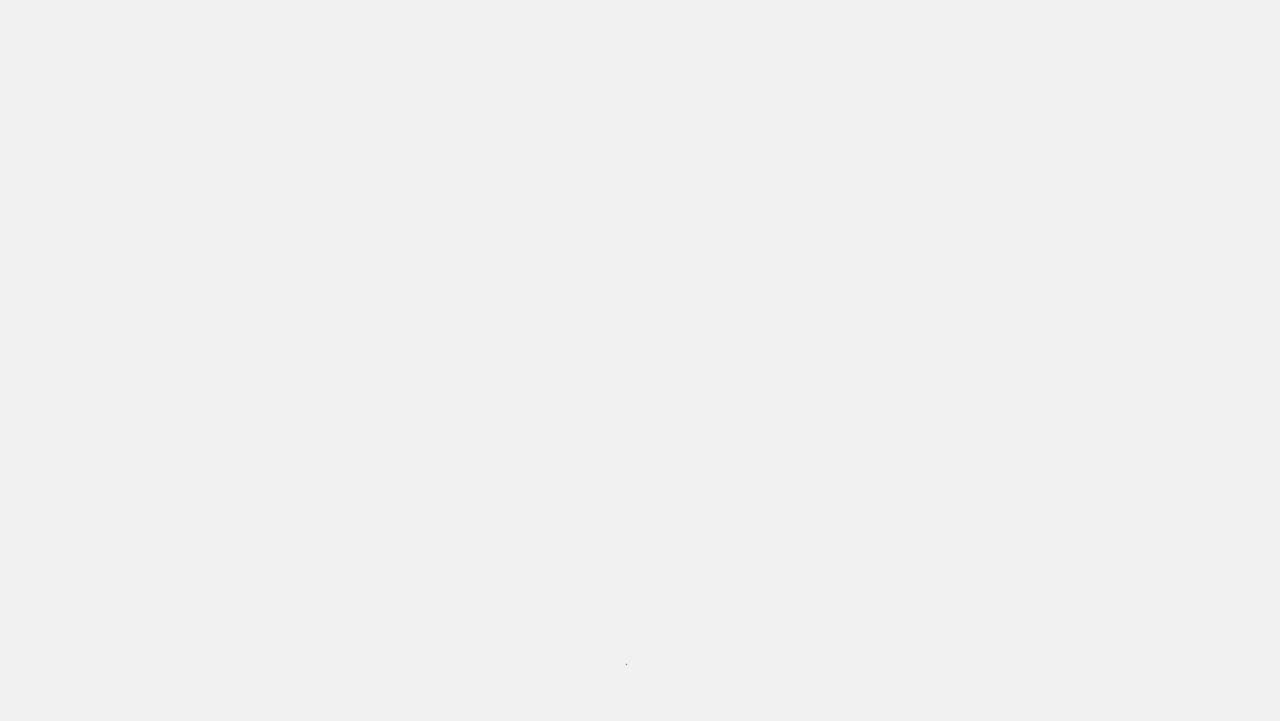Please provide a short answer using a single word or phrase for the question:
What is the category of the article 'FEELING DISCONNECTED FROM THE OUTDOORS?'

BAY LIVING